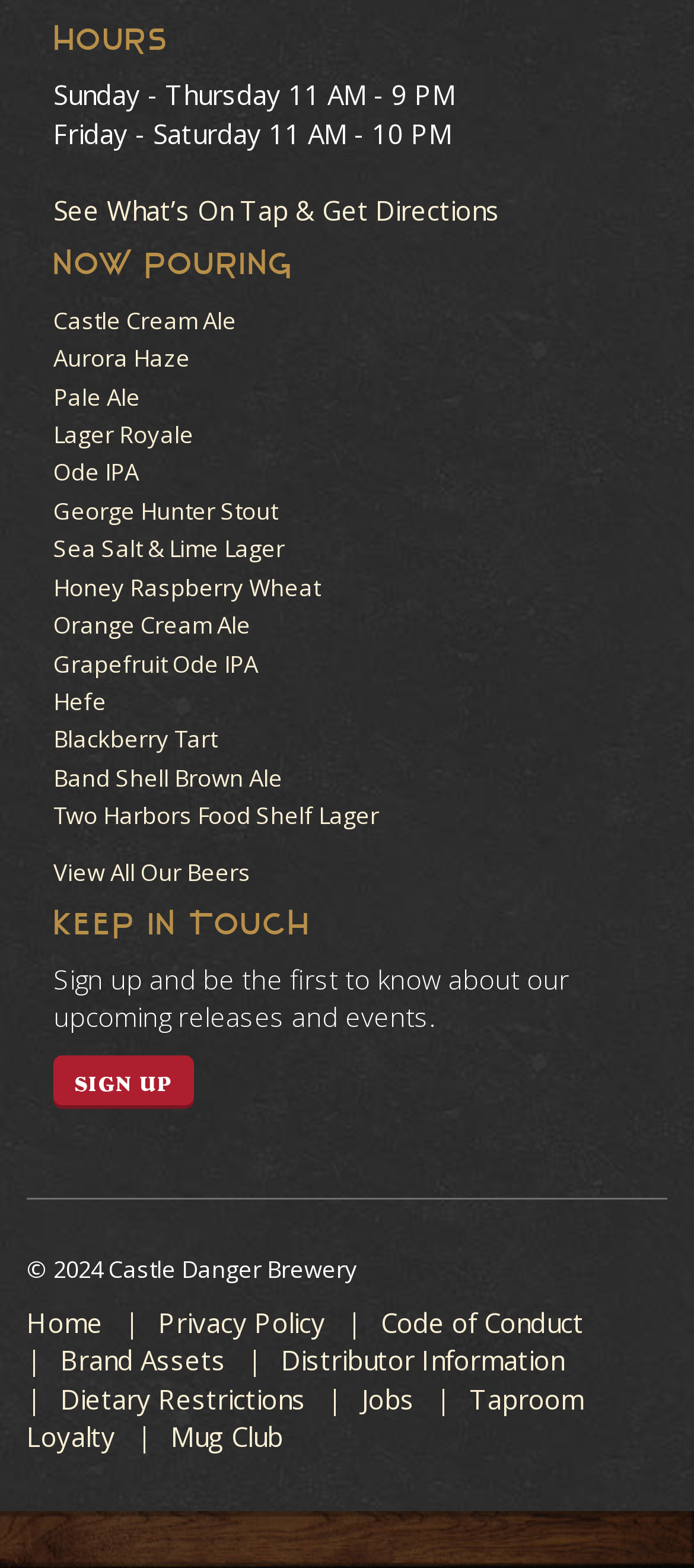What is the name of the last beer listed?
Please give a detailed answer to the question using the information shown in the image.

I looked at the list of beers under the 'NOW POURING' section and found the last one listed, which is 'Two Harbors Food Shelf Lager'.